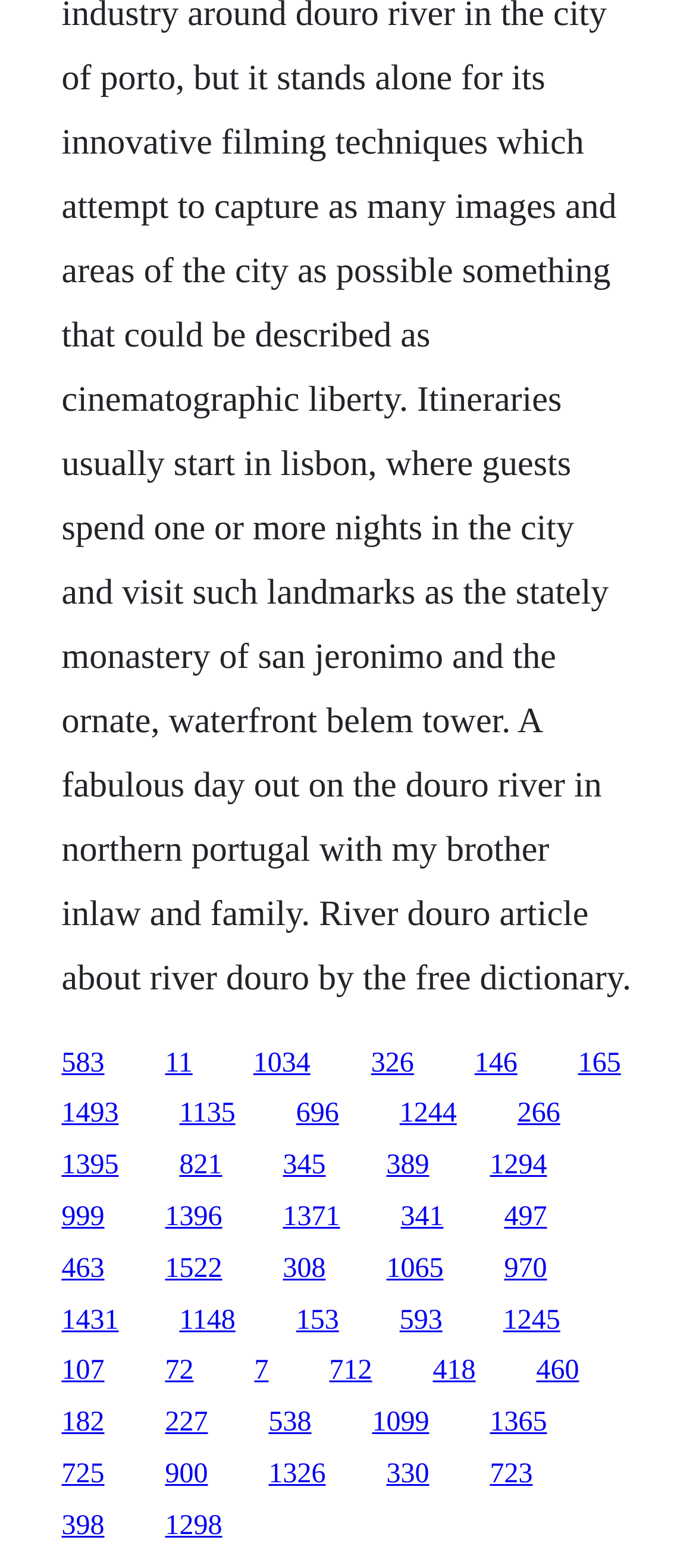What is the vertical position of the first link?
Based on the image, provide a one-word or brief-phrase response.

0.668